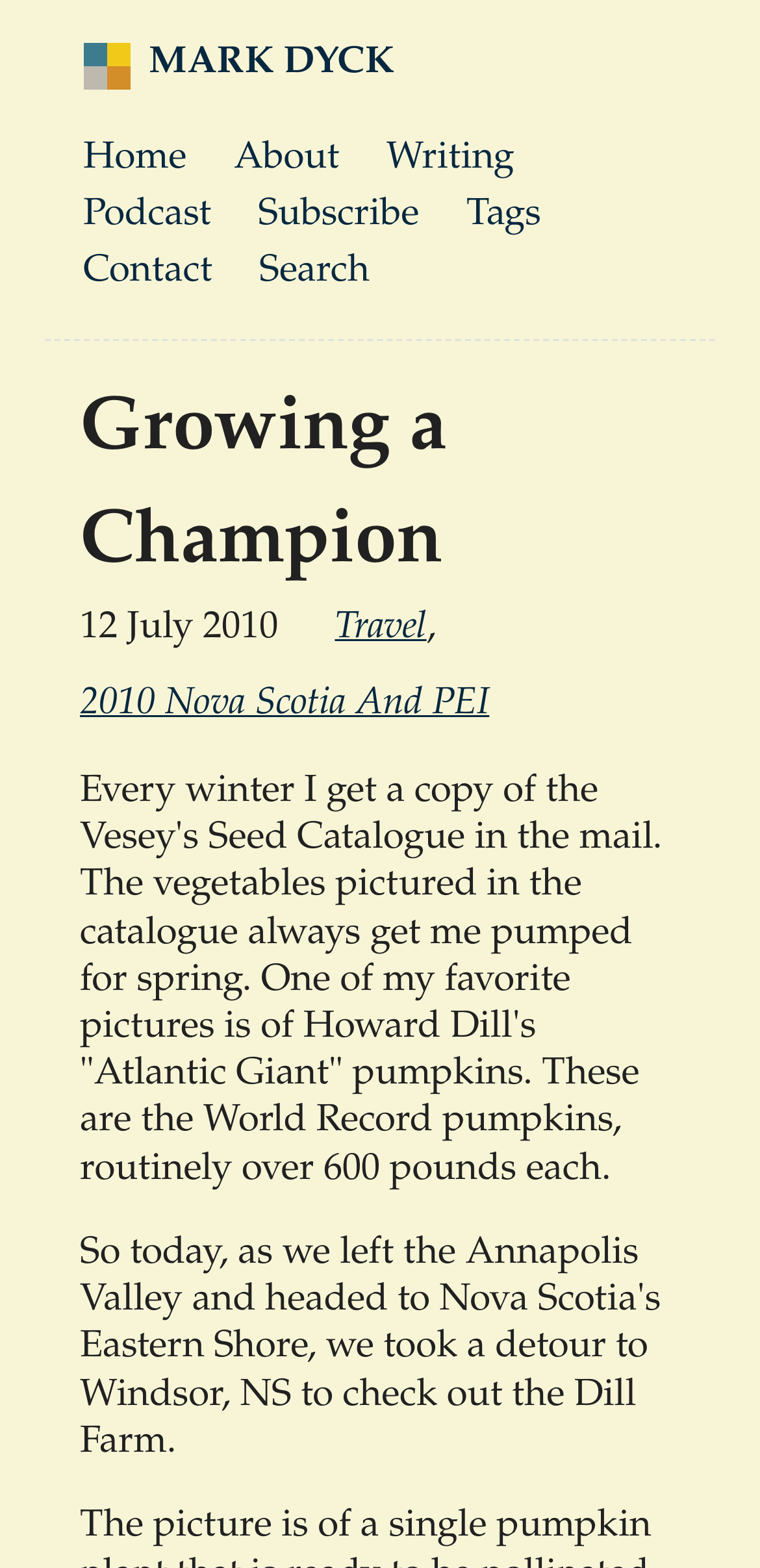From the given element description: "Subscribe", find the bounding box for the UI element. Provide the coordinates as four float numbers between 0 and 1, in the order [left, top, right, bottom].

[0.34, 0.126, 0.552, 0.15]